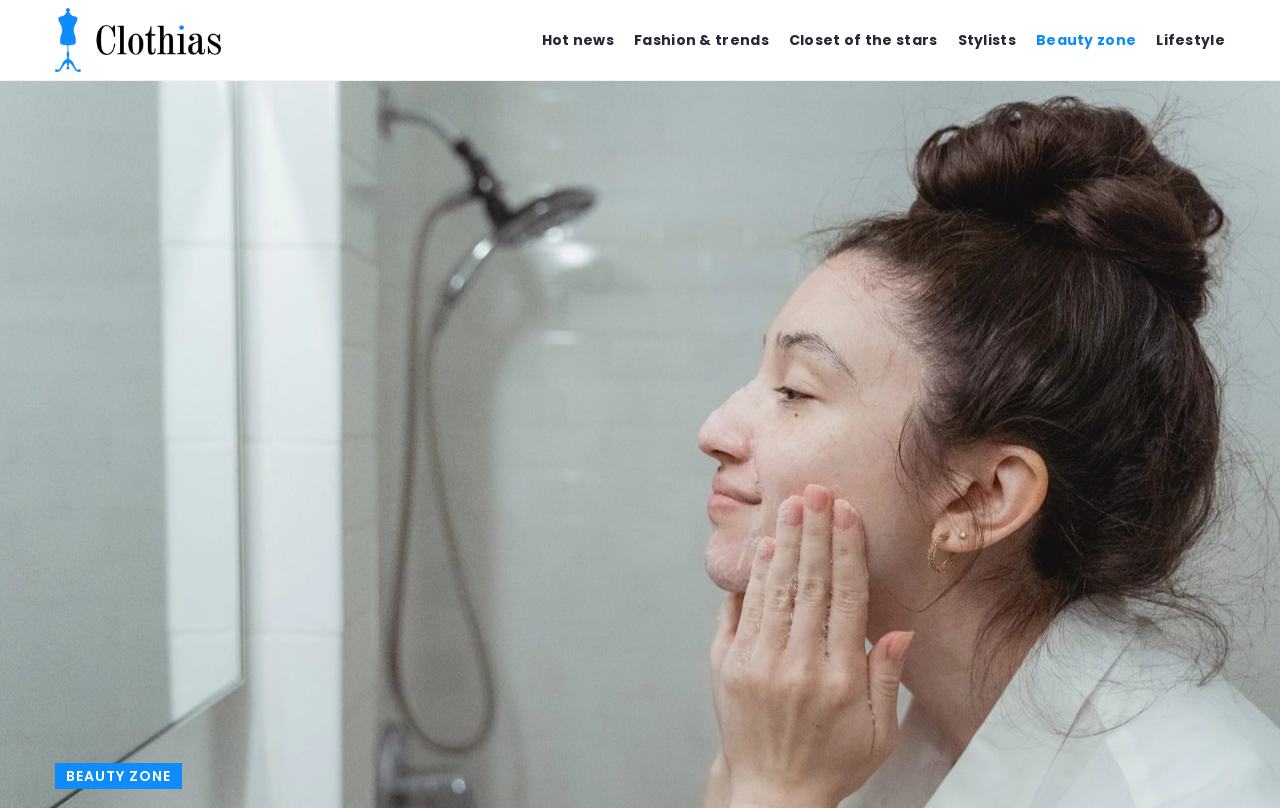Determine the bounding box coordinates of the clickable area required to perform the following instruction: "Check out clothias.com". The coordinates should be represented as four float numbers between 0 and 1: [left, top, right, bottom].

[0.043, 0.009, 0.173, 0.09]